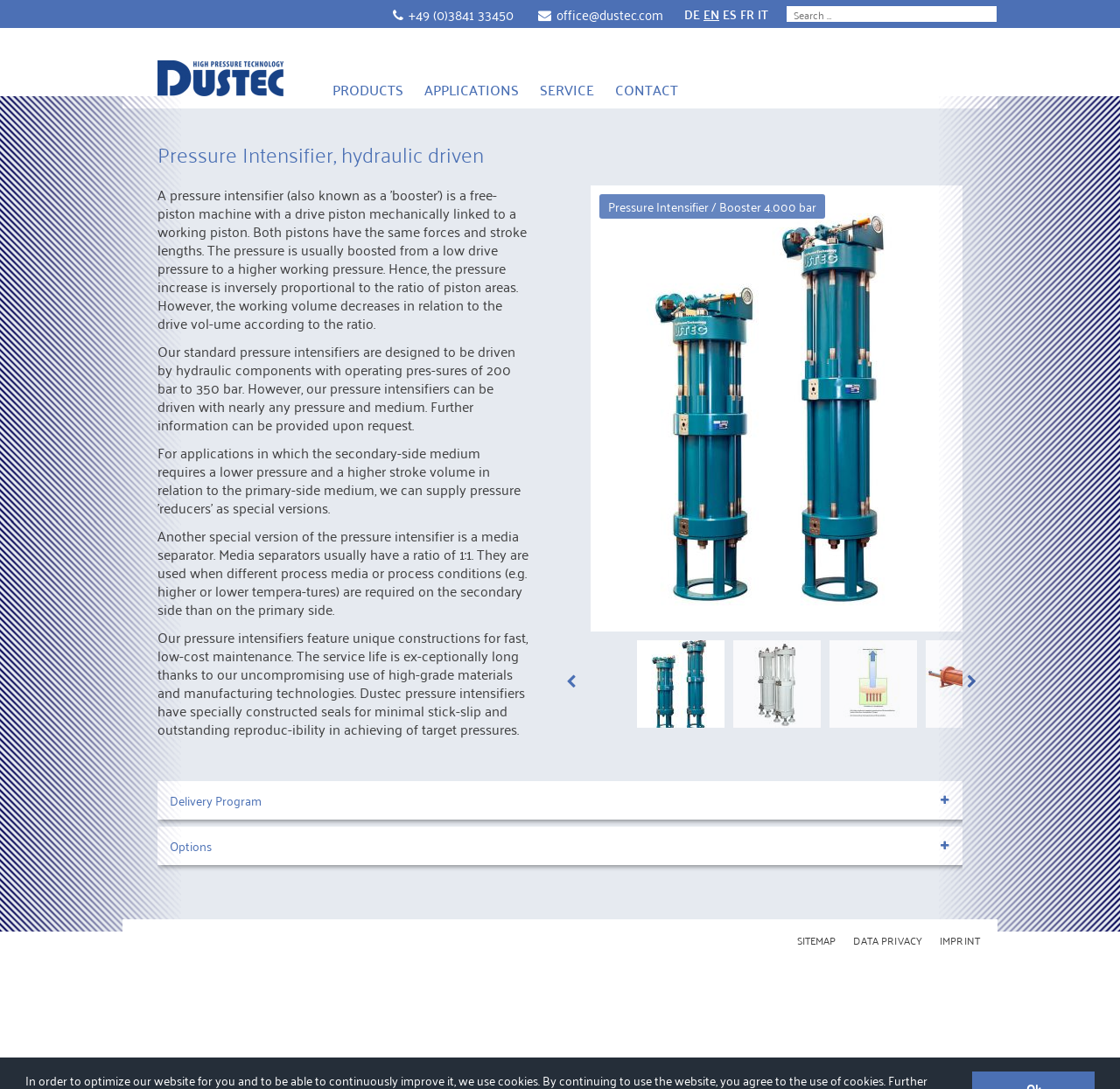How many tabs are there on the product page?
Use the screenshot to answer the question with a single word or phrase.

2